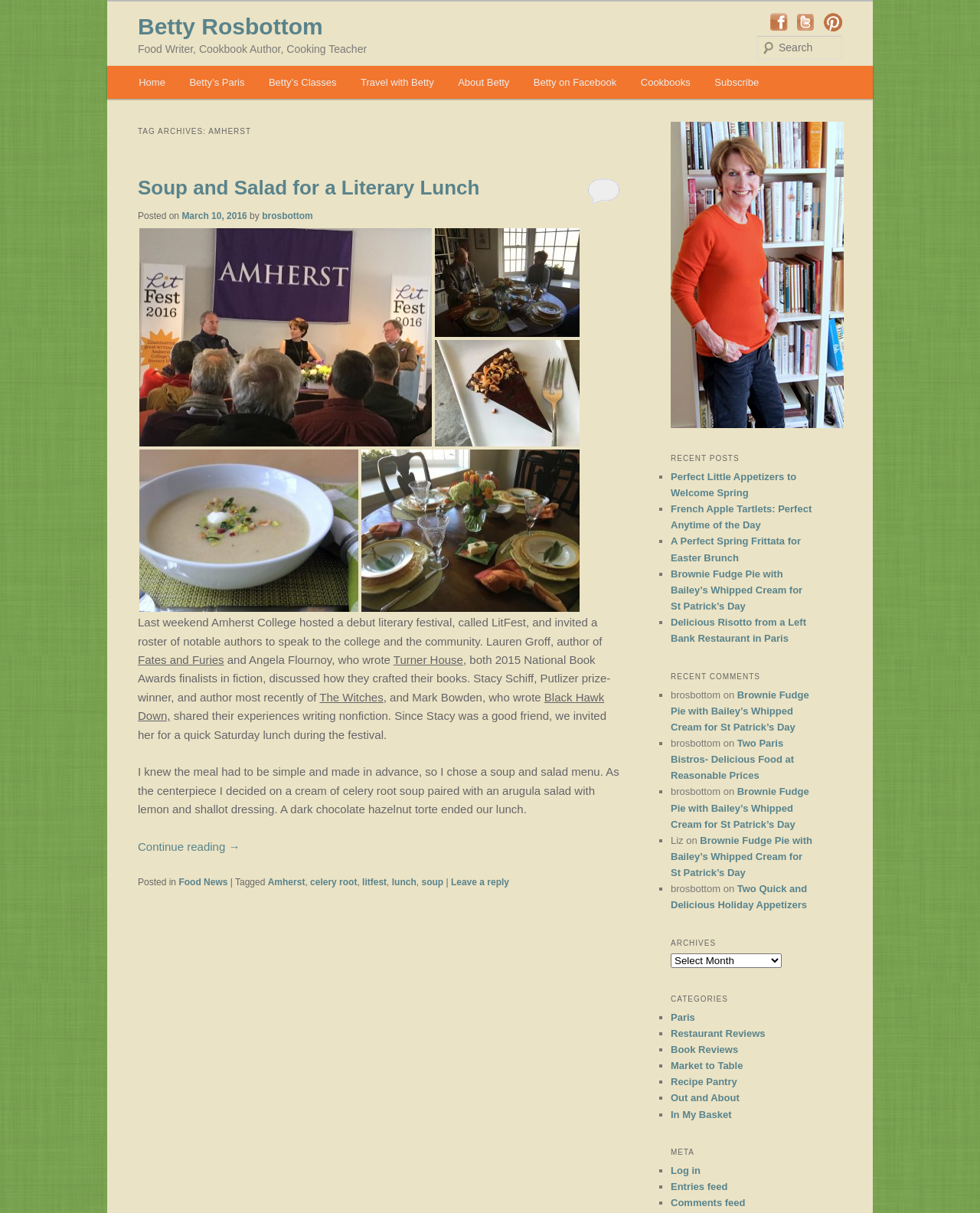Find the bounding box coordinates of the clickable area that will achieve the following instruction: "Read the article 'Soup and Salad for a Literary Lunch'".

[0.141, 0.133, 0.633, 0.173]